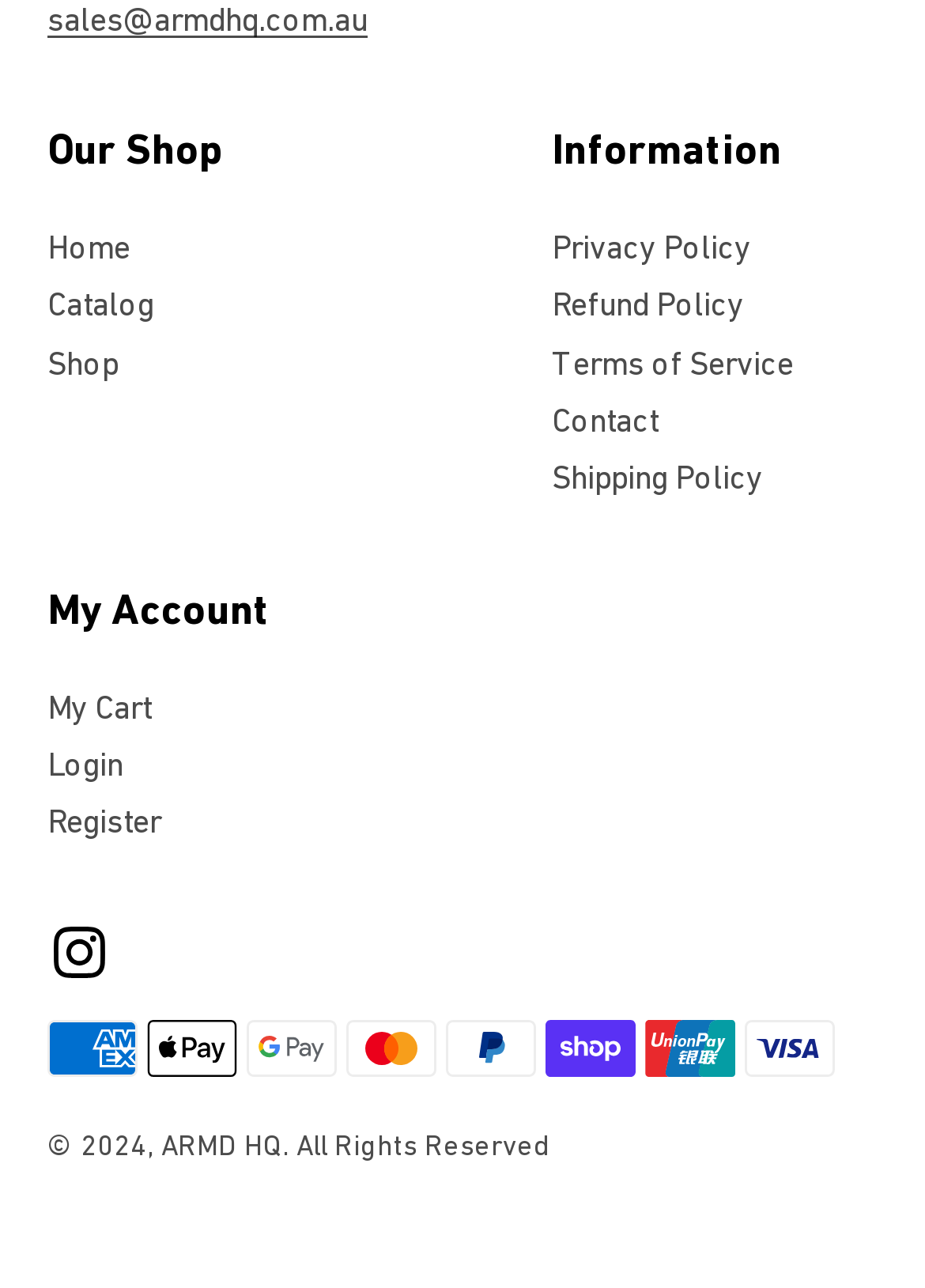Pinpoint the bounding box coordinates of the clickable element to carry out the following instruction: "login to account."

[0.051, 0.573, 0.133, 0.614]